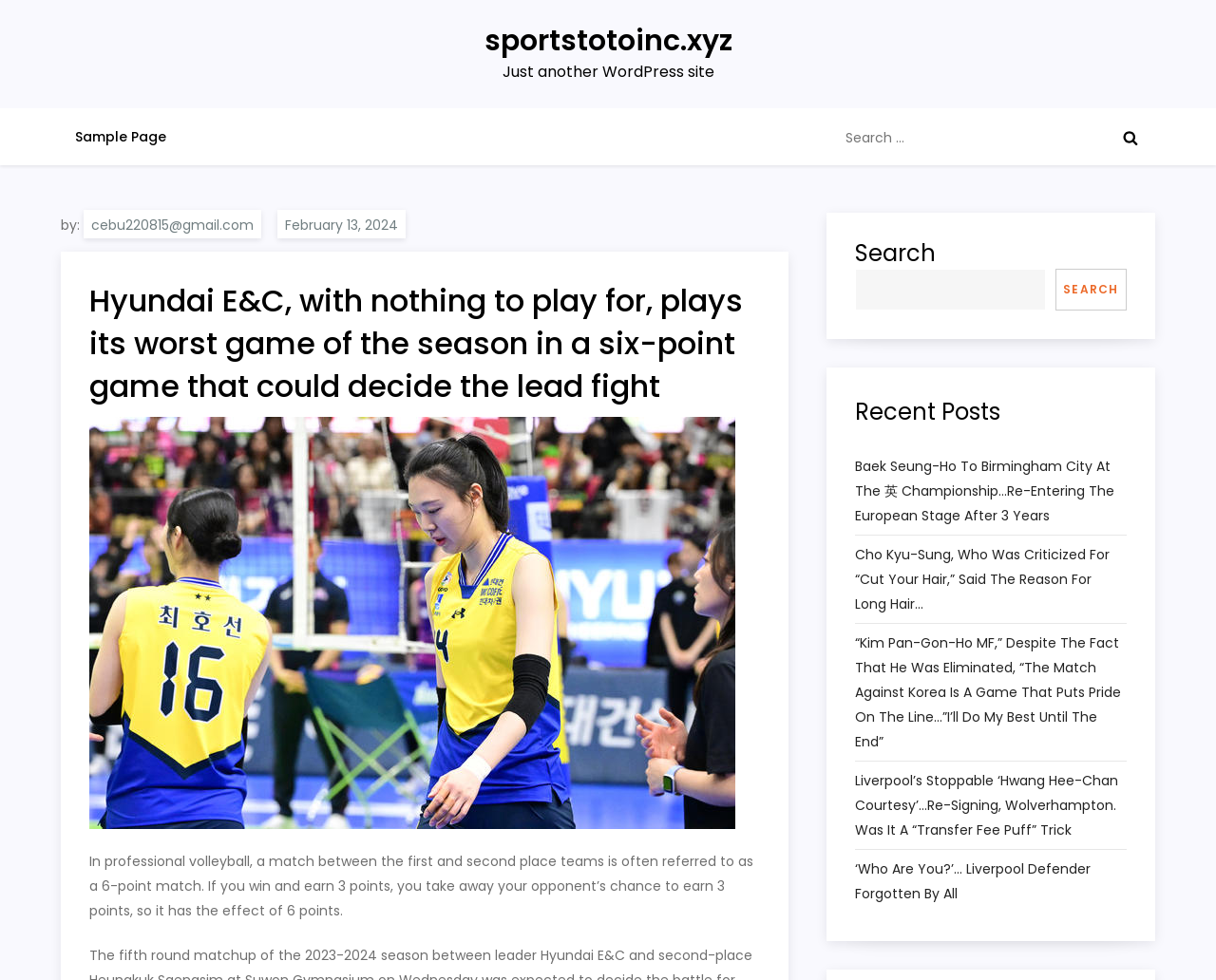Identify and provide the main heading of the webpage.

Hyundai E&C, with nothing to play for, plays its worst game of the season in a six-point game that could decide the lead fight